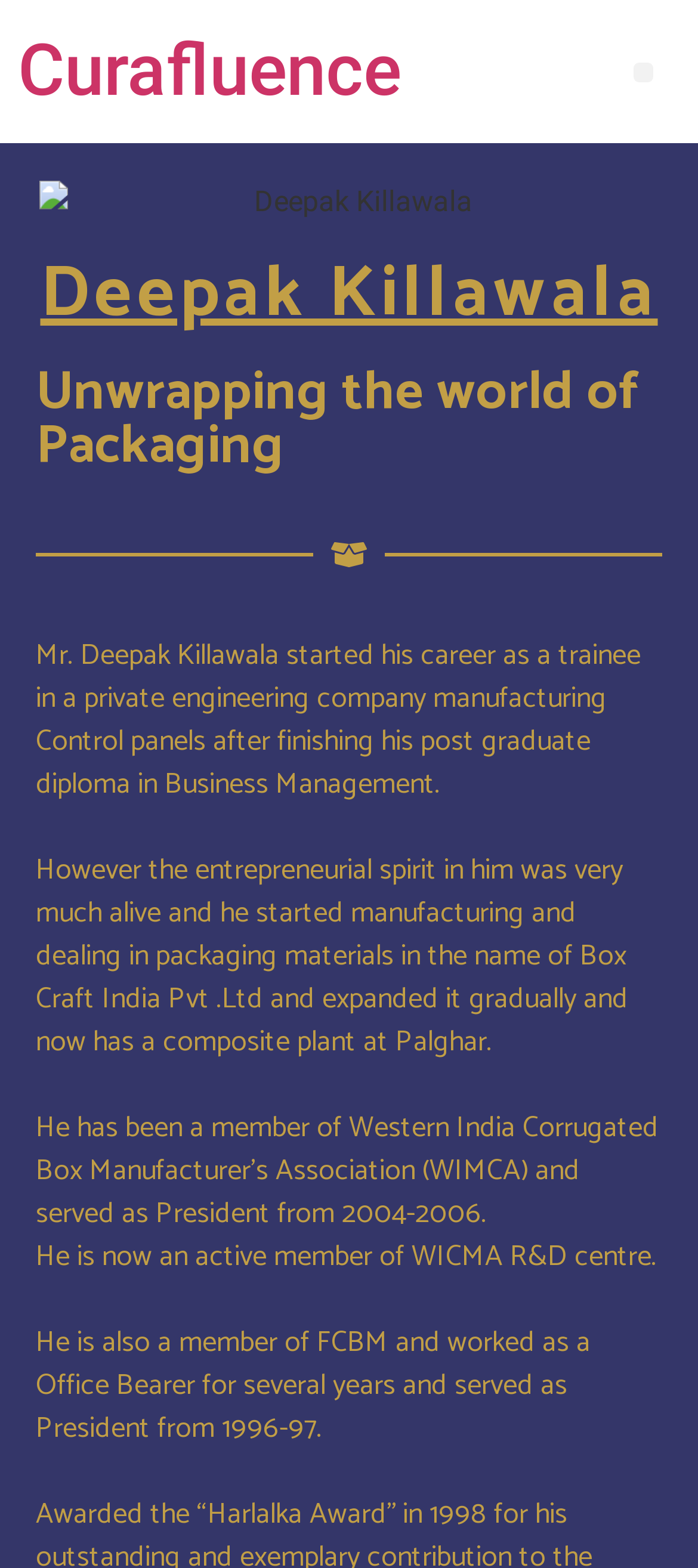Determine the bounding box coordinates of the UI element that matches the following description: "Accept". The coordinates should be four float numbers between 0 and 1 in the format [left, top, right, bottom].

None